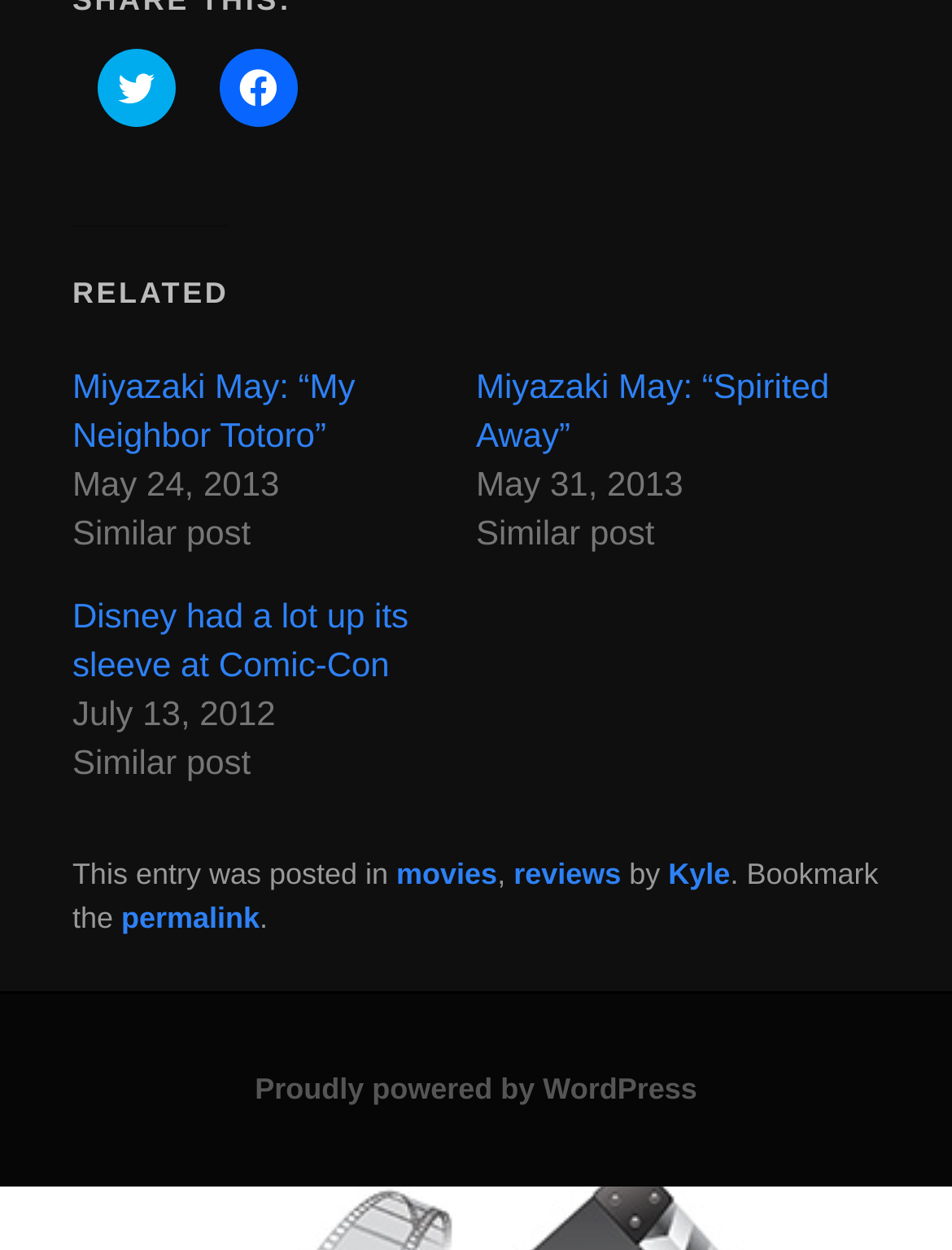What platform is the website powered by?
Answer with a single word or phrase, using the screenshot for reference.

WordPress